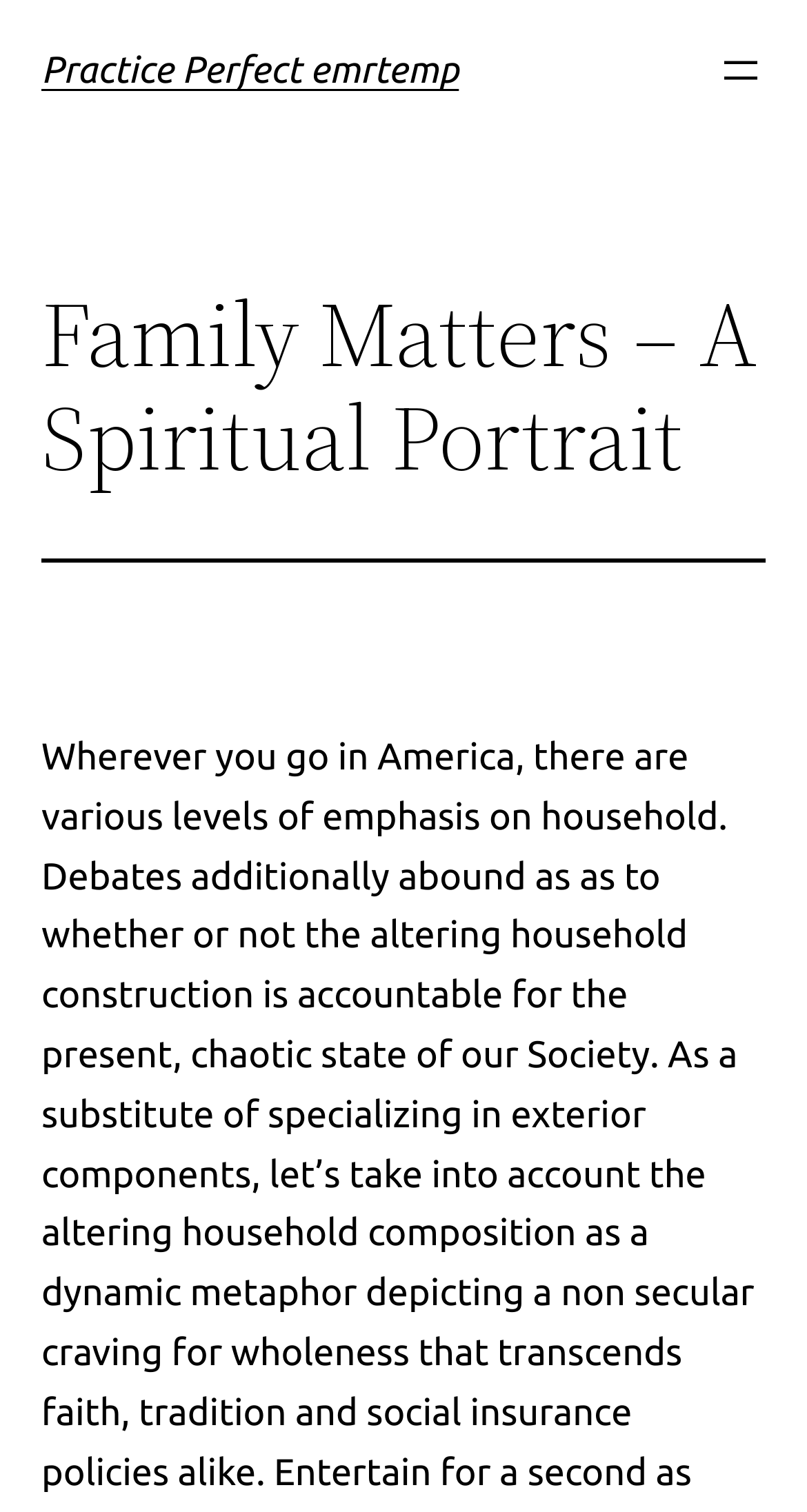Please find the bounding box for the UI component described as follows: "aria-label="Open menu"".

[0.887, 0.031, 0.949, 0.063]